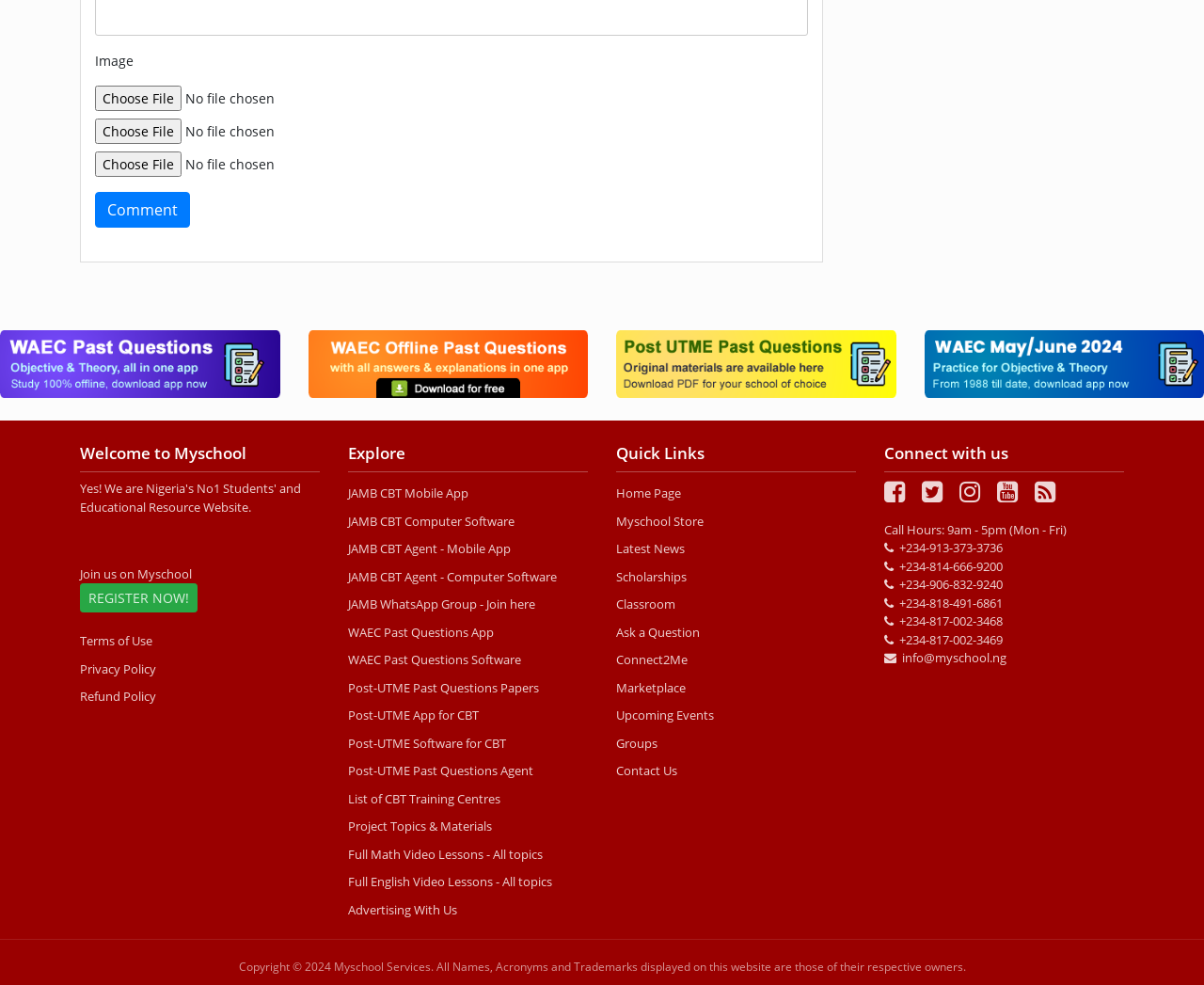What is the phone number on the bottom-right corner of the webpage?
Please analyze the image and answer the question with as much detail as possible.

I found the static text element with the phone number '+234-913-373-3736' at the bottom-right corner of the webpage, which is located at the coordinates [0.742, 0.548, 0.833, 0.565].